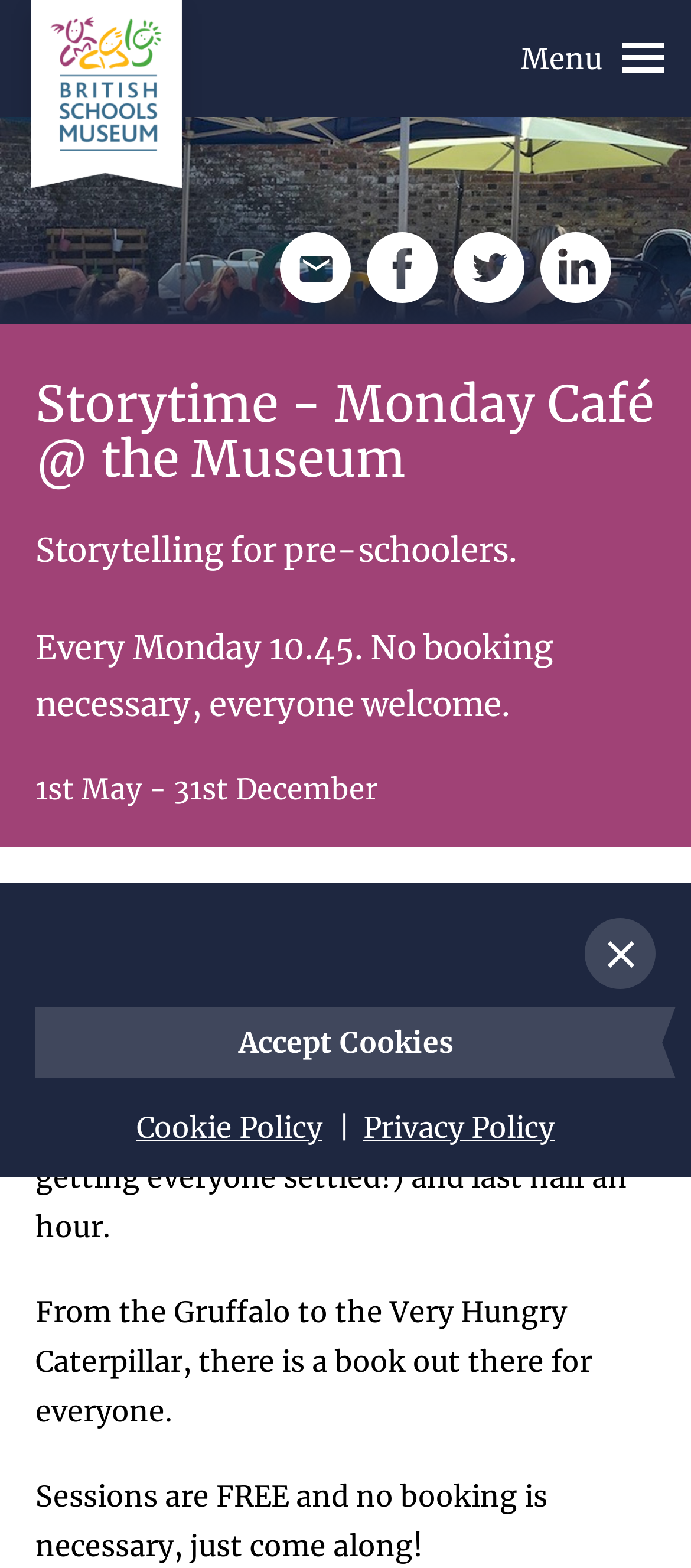Predict the bounding box coordinates of the area that should be clicked to accomplish the following instruction: "Click the British Schools Museum link". The bounding box coordinates should consist of four float numbers between 0 and 1, i.e., [left, top, right, bottom].

[0.0, 0.0, 0.308, 0.139]